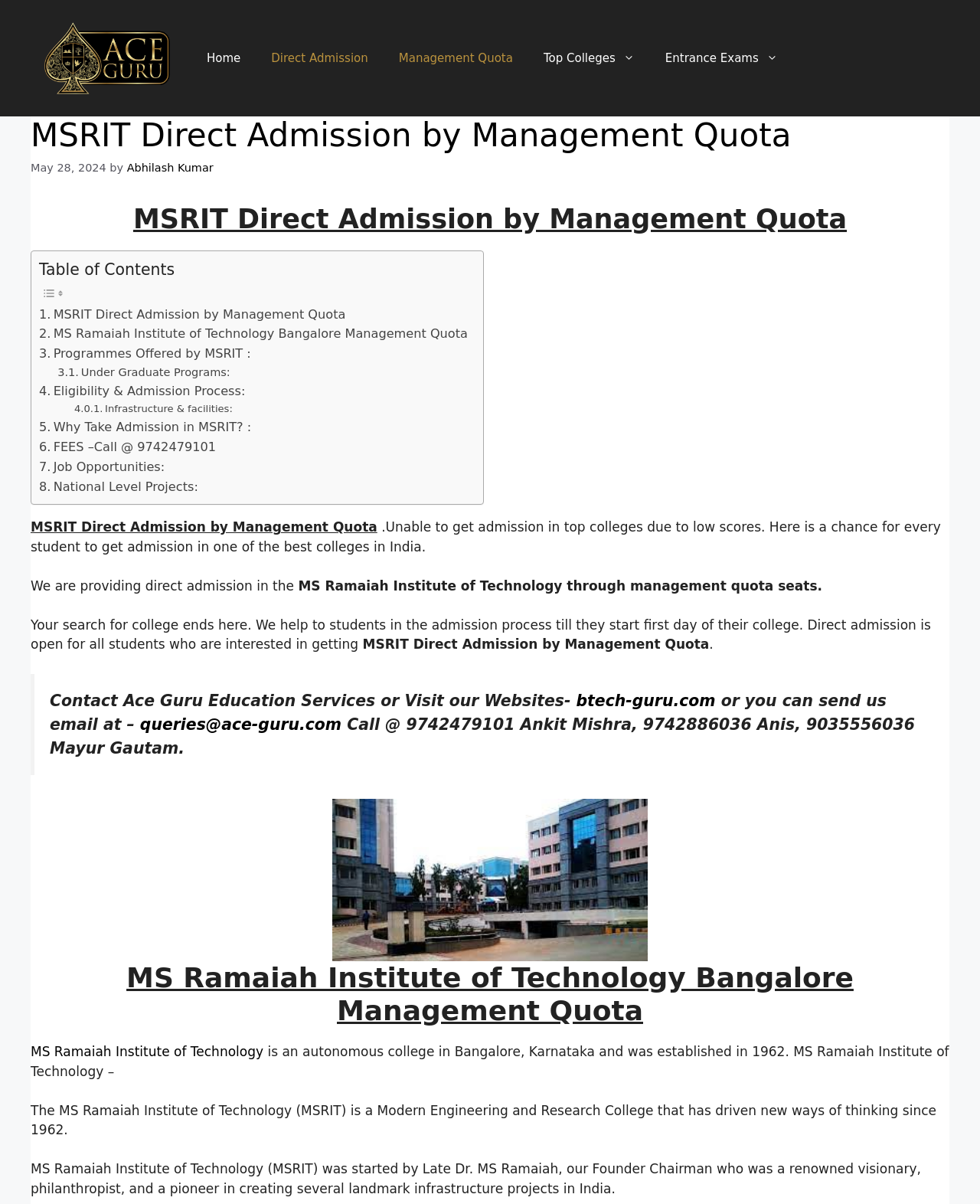What is the name of the founder chairman of MSRIT?
Please respond to the question with a detailed and well-explained answer.

The name of the founder chairman is mentioned in the text 'MS Ramaiah Institute of Technology (MSRIT) was started by Late Dr. MS Ramaiah, our Founder Chairman...'.